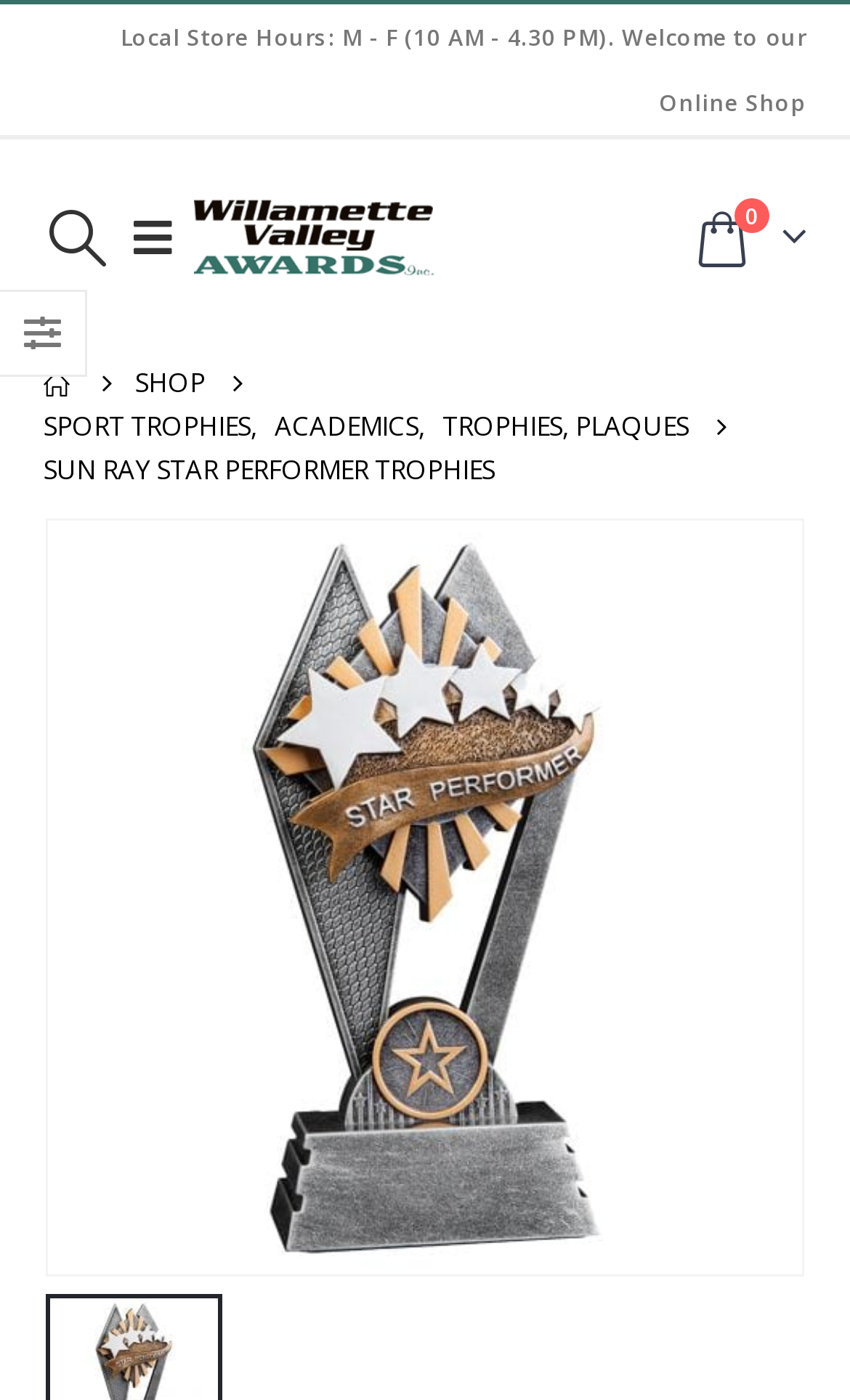Find the bounding box of the element with the following description: "Trophies, Plaques". The coordinates must be four float numbers between 0 and 1, formatted as [left, top, right, bottom].

[0.521, 0.289, 0.81, 0.321]